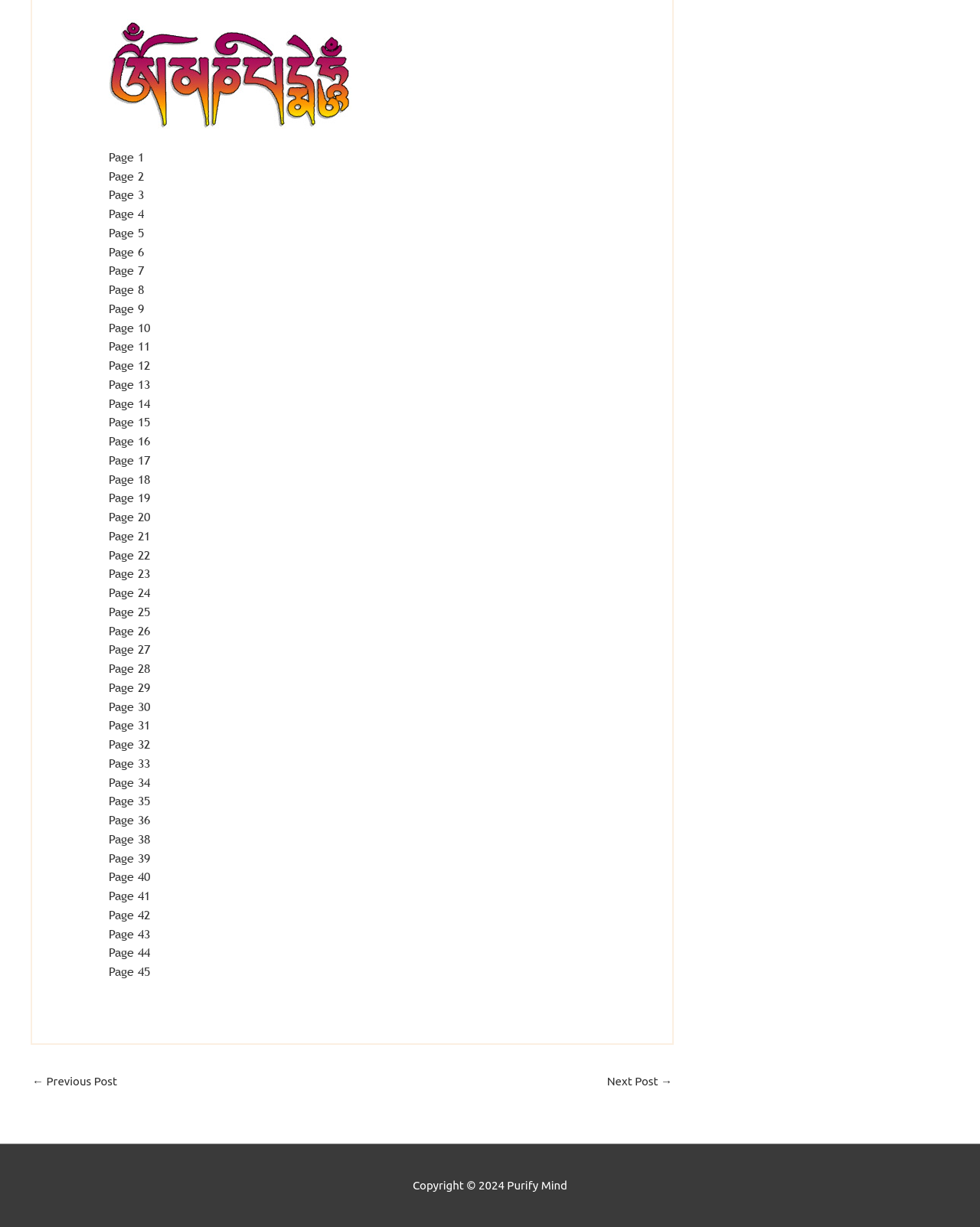Locate the bounding box coordinates of the element's region that should be clicked to carry out the following instruction: "Click on Page 1". The coordinates need to be four float numbers between 0 and 1, i.e., [left, top, right, bottom].

[0.111, 0.122, 0.147, 0.134]